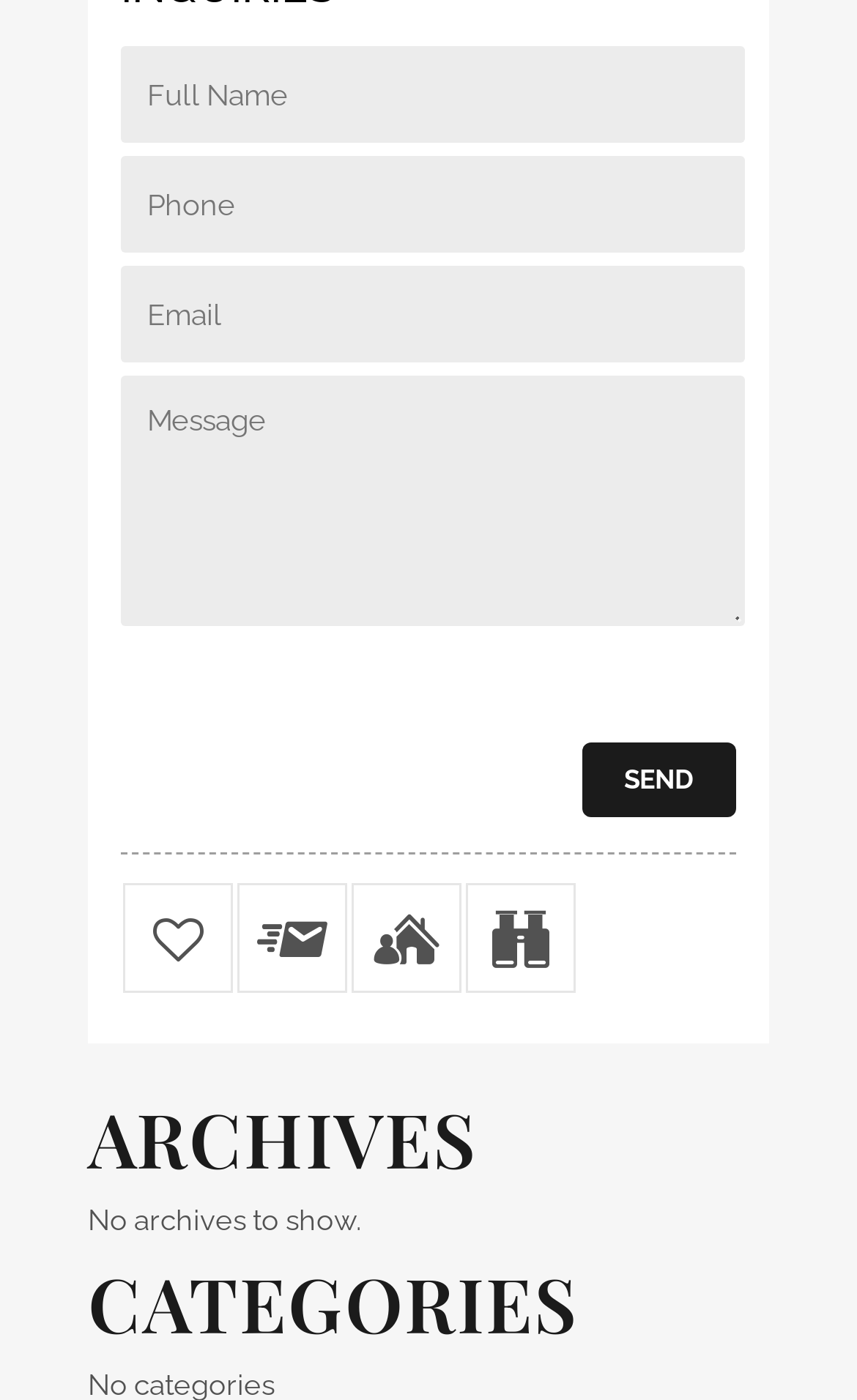Pinpoint the bounding box coordinates of the clickable area necessary to execute the following instruction: "Enter message". The coordinates should be given as four float numbers between 0 and 1, namely [left, top, right, bottom].

[0.141, 0.268, 0.869, 0.447]